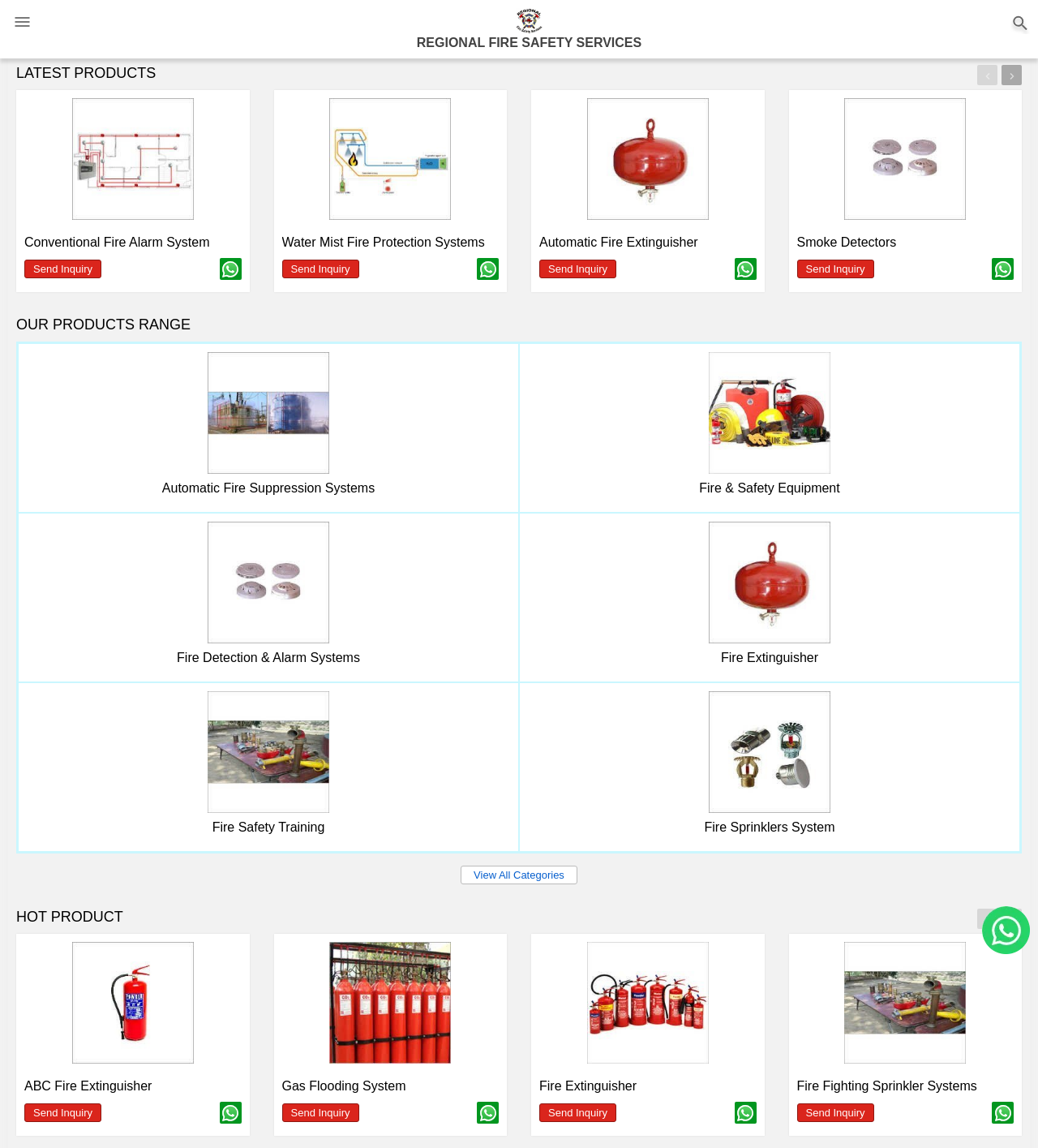Based on the element description, predict the bounding box coordinates (top-left x, top-left y, bottom-right x, bottom-right y) for the UI element in the screenshot: parent_node: Send Inquiry

[0.211, 0.96, 0.232, 0.979]